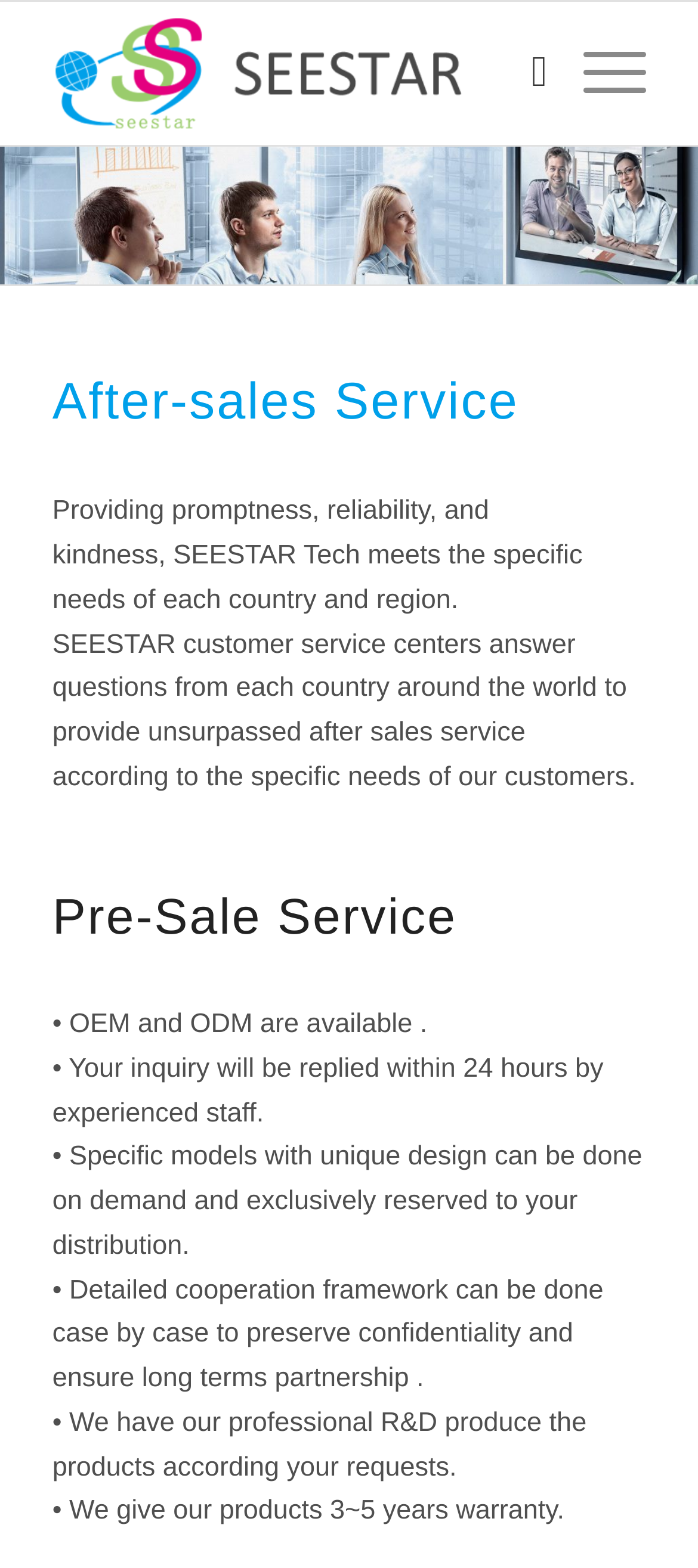What is the name of the company providing after-sales service?
Please provide a single word or phrase as your answer based on the screenshot.

SEESTAR Tech